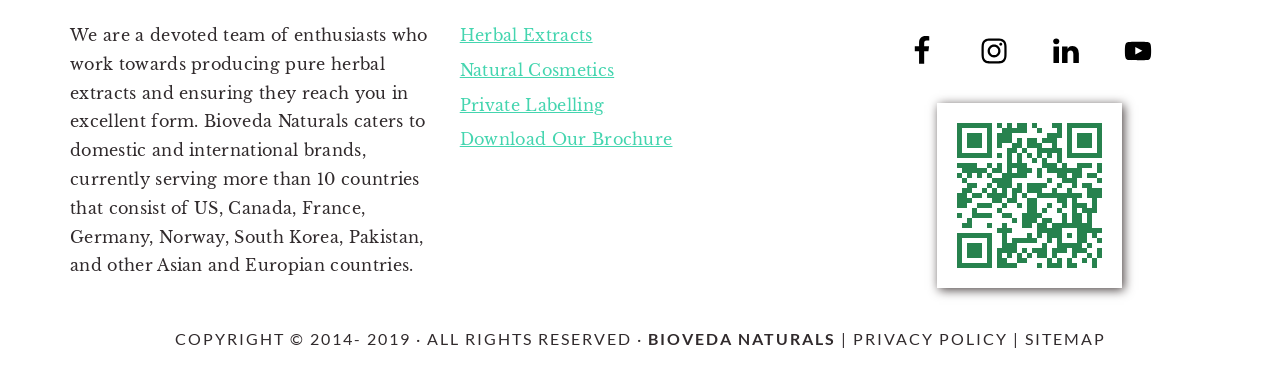Analyze the image and give a detailed response to the question:
What is the company name?

The company name can be found in the static text element at the top of the page, which describes the company as a devoted team of enthusiasts working towards producing pure herbal extracts.